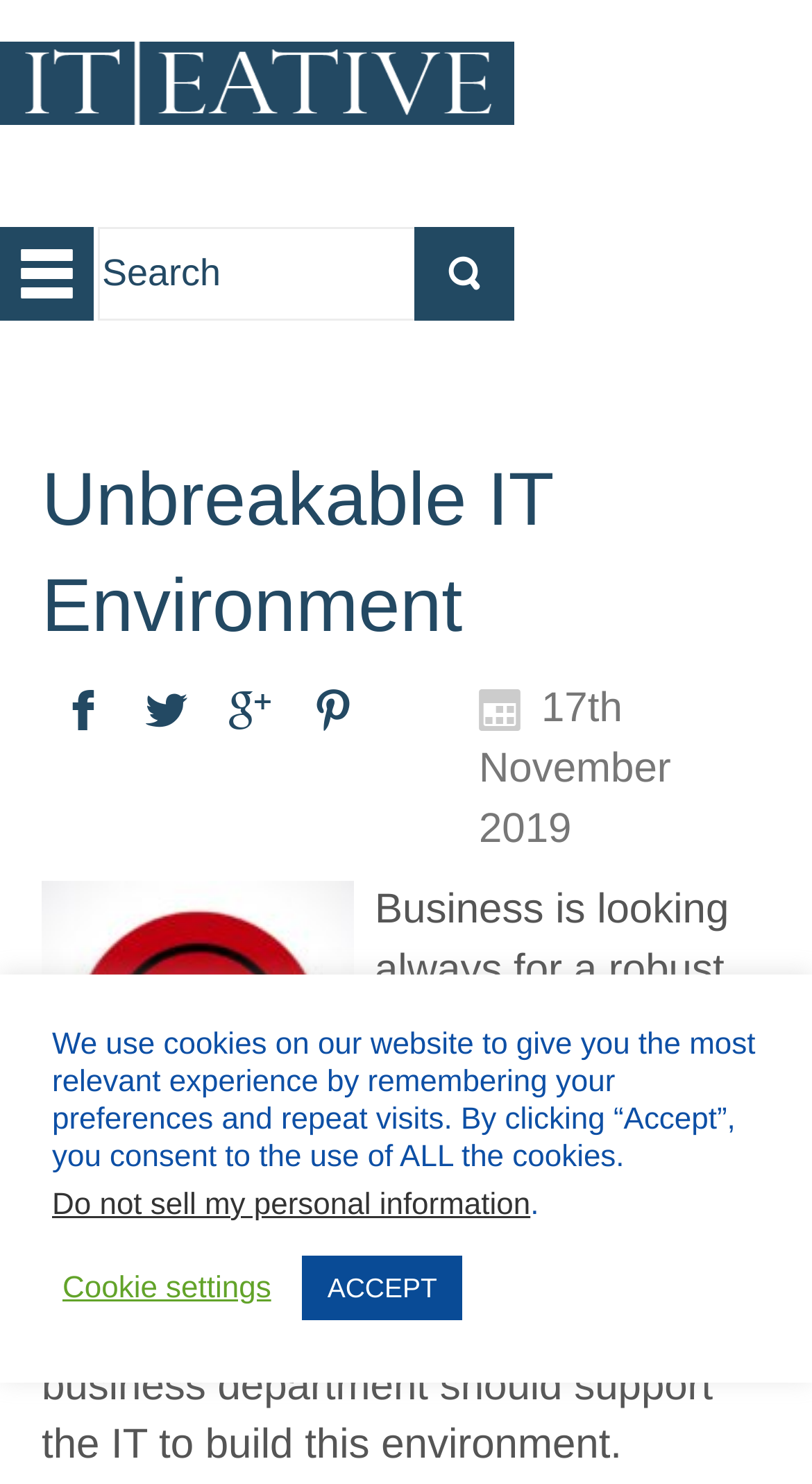What is the date mentioned on the webpage?
Using the information from the image, answer the question thoroughly.

I found the date by looking at the time element on the webpage, which has a bounding box coordinate of [0.59, 0.463, 0.826, 0.575] and contains the static text '17th November 2019'.